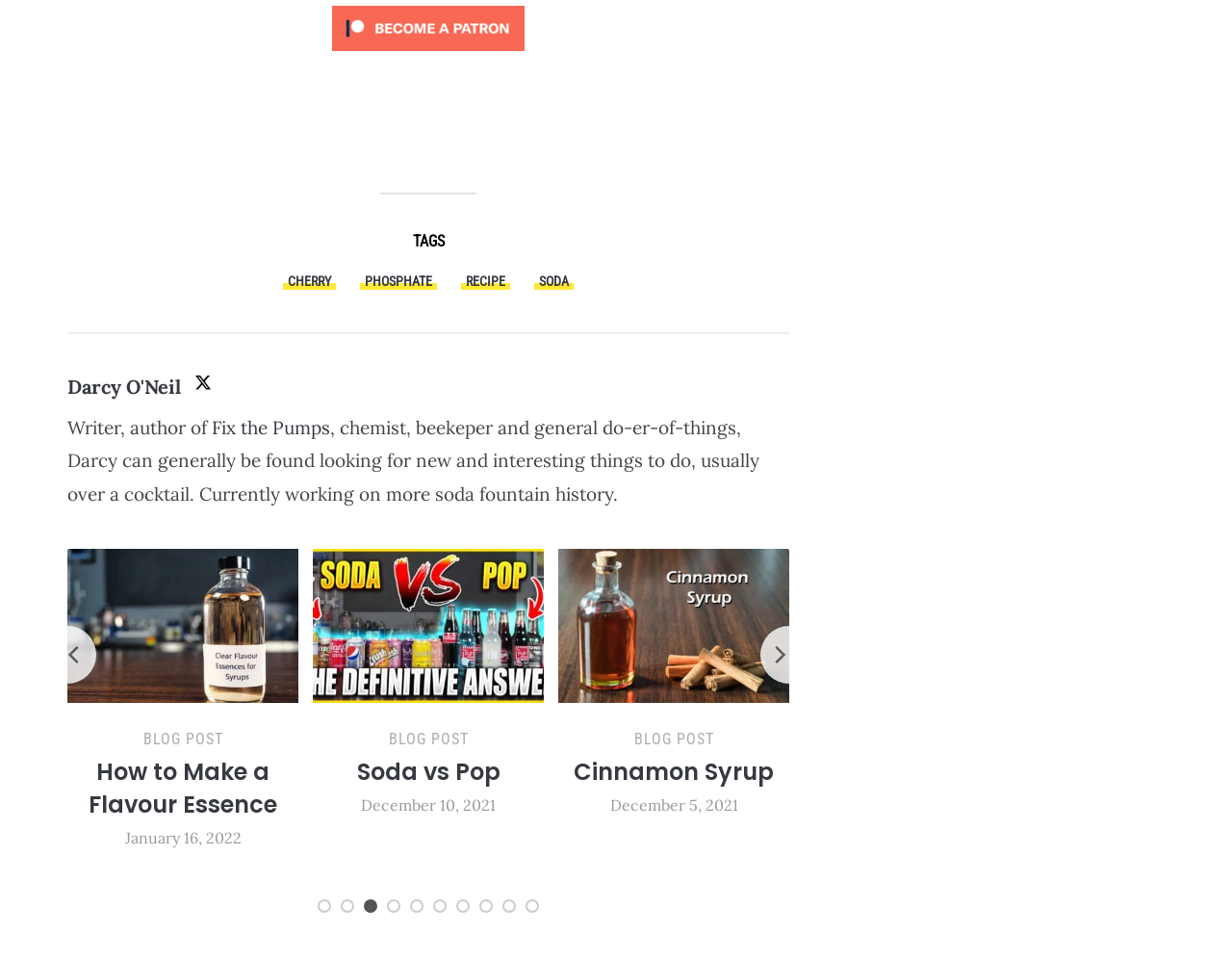Refer to the image and provide an in-depth answer to the question:
What is the author's profession?

The author's profession can be determined by looking at the footer section of the webpage, where it is mentioned that Darcy O'Neil is a 'writer, author of... chemist, beekeeper and general do-er-of-things'.